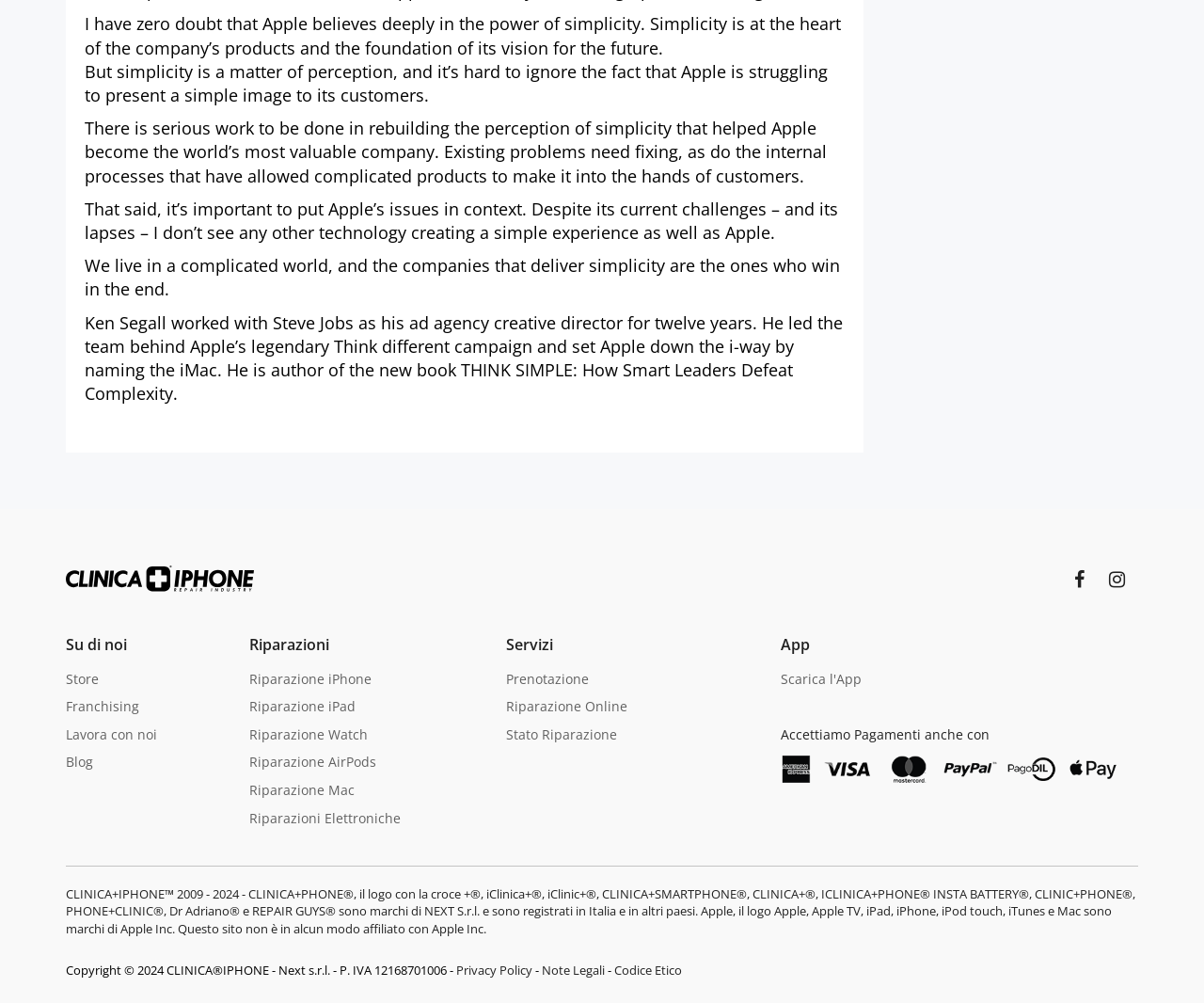Provide a thorough and detailed response to the question by examining the image: 
Who is the author of the book mentioned on the webpage?

The static text element with the description 'Ken Segall worked with Steve Jobs as his ad agency creative director for twelve years...' indicates that Ken Segall is the author of the book 'THINK SIMPLE: How Smart Leaders Defeat Complexity'.